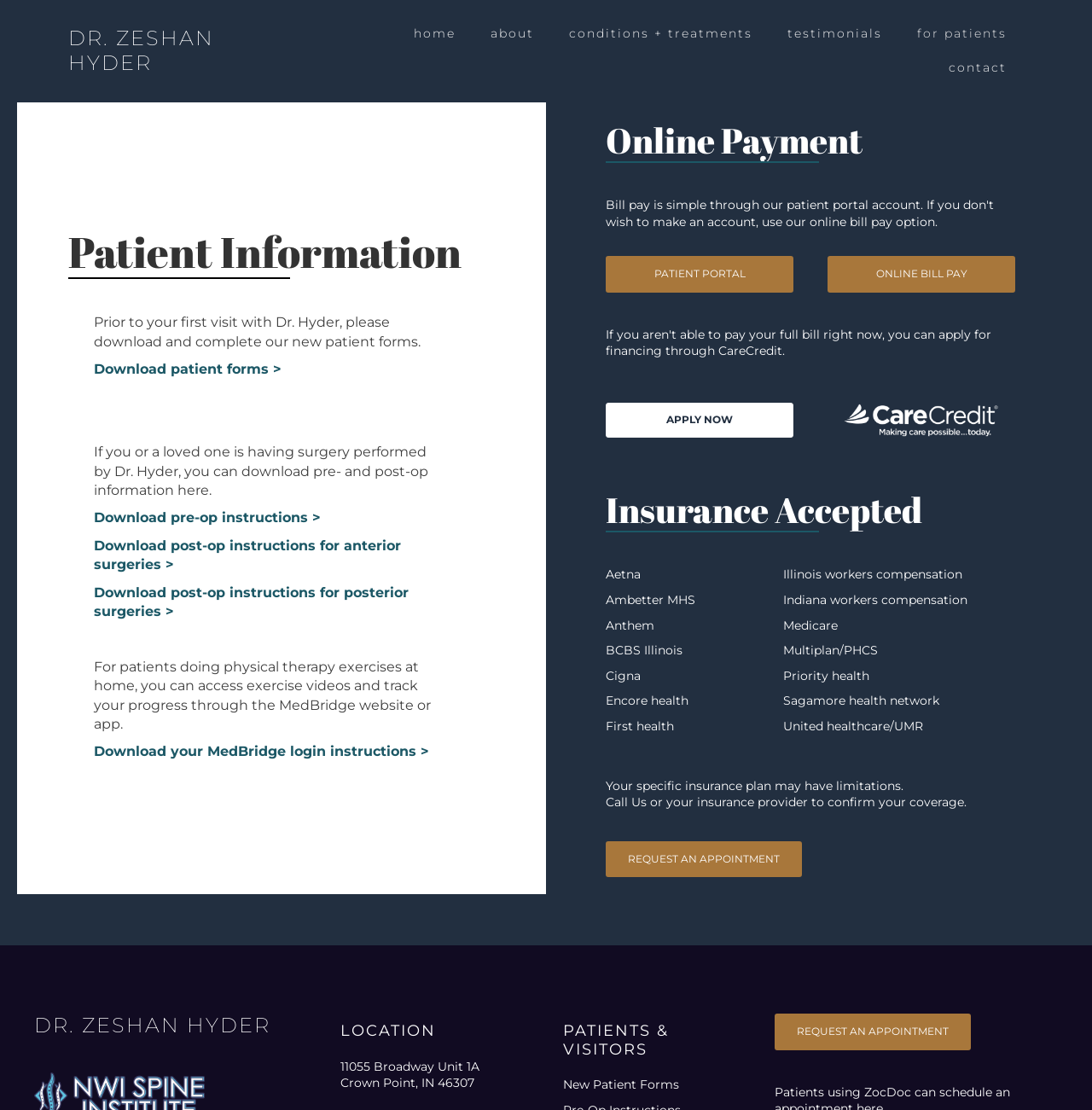Extract the bounding box coordinates of the UI element described by: "patient portal". The coordinates should include four float numbers ranging from 0 to 1, e.g., [left, top, right, bottom].

[0.555, 0.231, 0.727, 0.263]